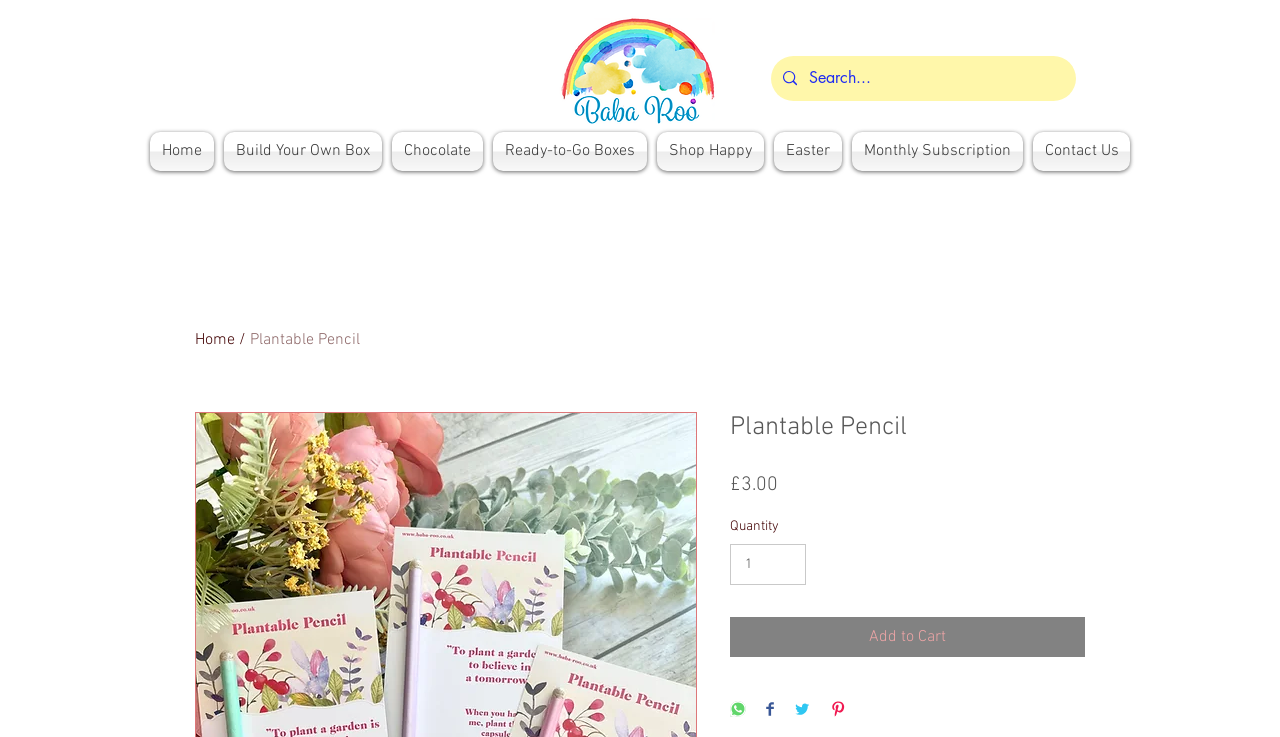Please provide a comprehensive response to the question below by analyzing the image: 
How many social media platforms can the Plantable Pencil be shared on?

I counted the number of social media sharing buttons, which are WhatsApp, Facebook, Twitter, and Pinterest, and found that there are 4 platforms.